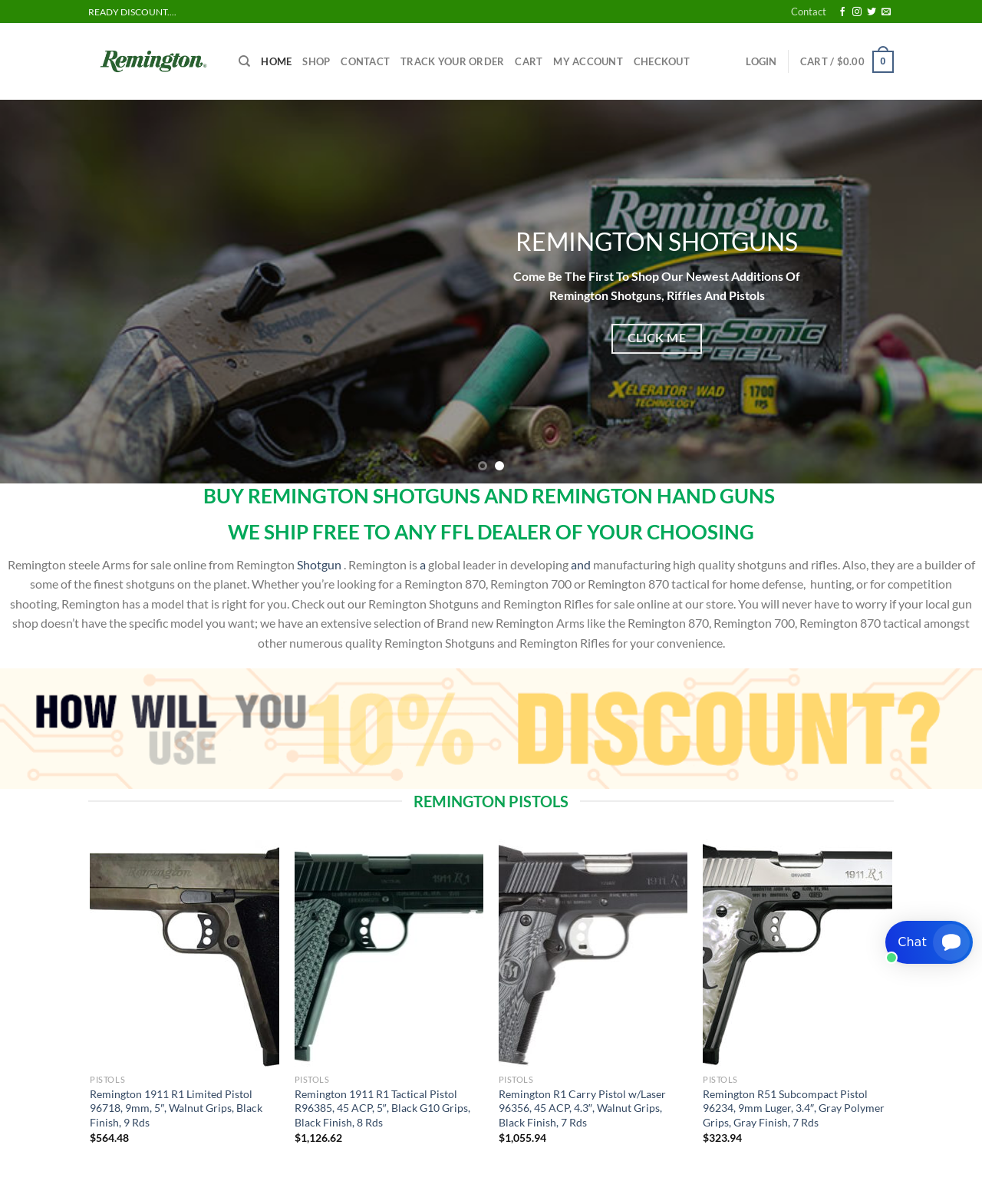What type of products are sold on this website? Based on the screenshot, please respond with a single word or phrase.

Remington shotguns and rifles